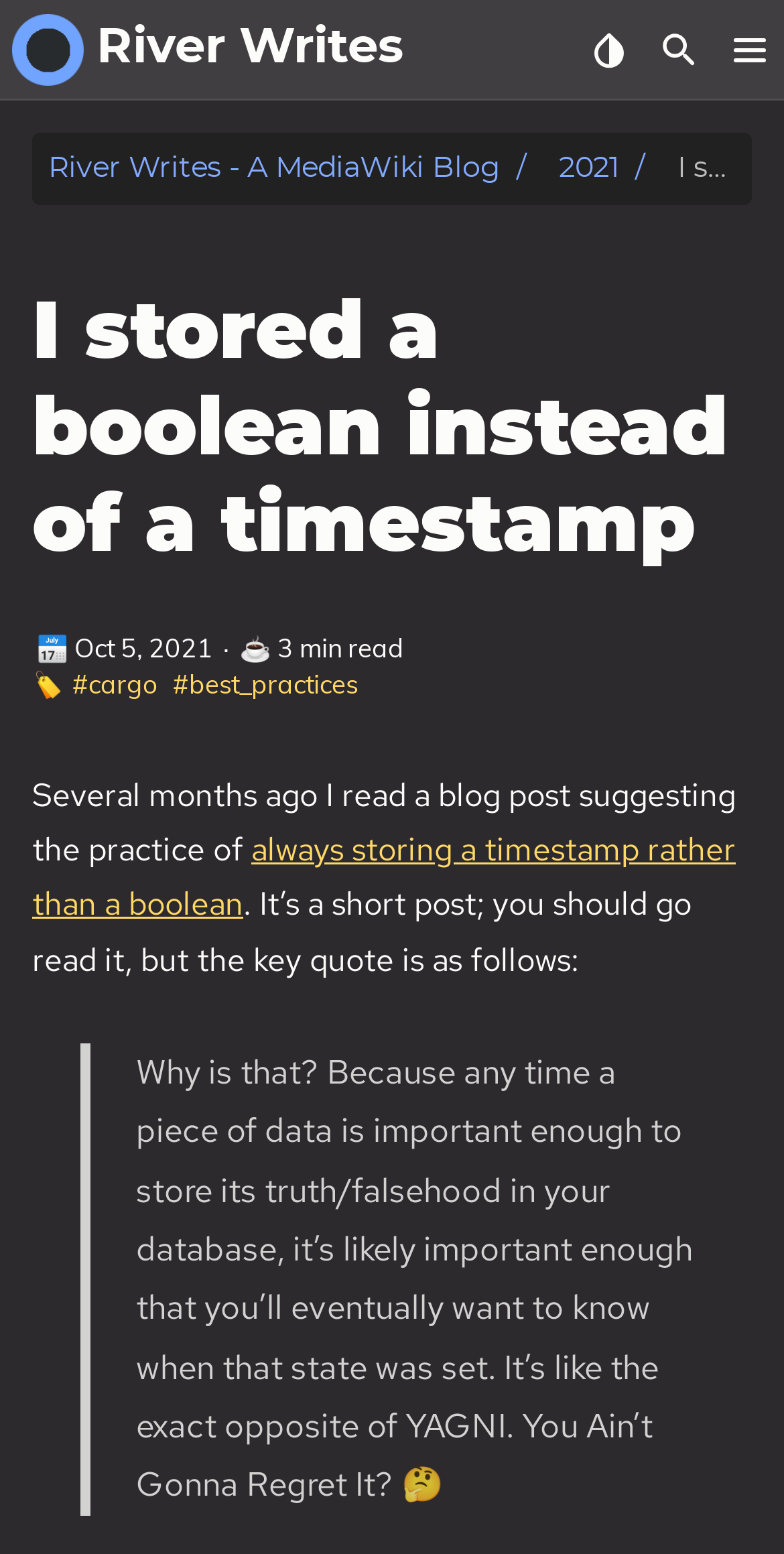How many links are in the breadcrumbs navigation?
Could you give a comprehensive explanation in response to this question?

I determined the answer by looking at the breadcrumbs navigation section, where I saw two link elements with the texts 'River Writes - A MediaWiki Blog' and '2021'.